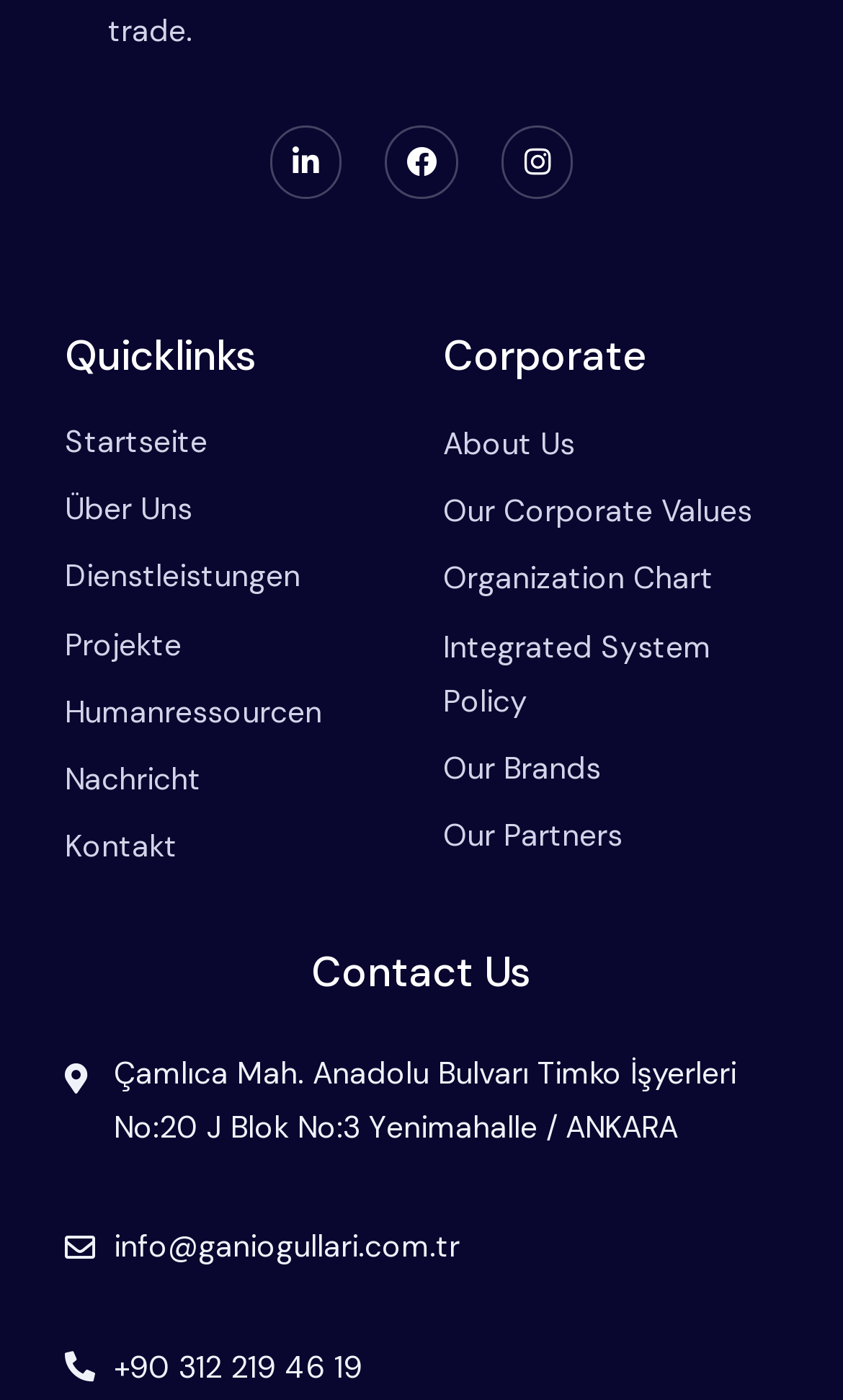Could you highlight the region that needs to be clicked to execute the instruction: "Check Nachricht page"?

[0.077, 0.533, 0.474, 0.581]